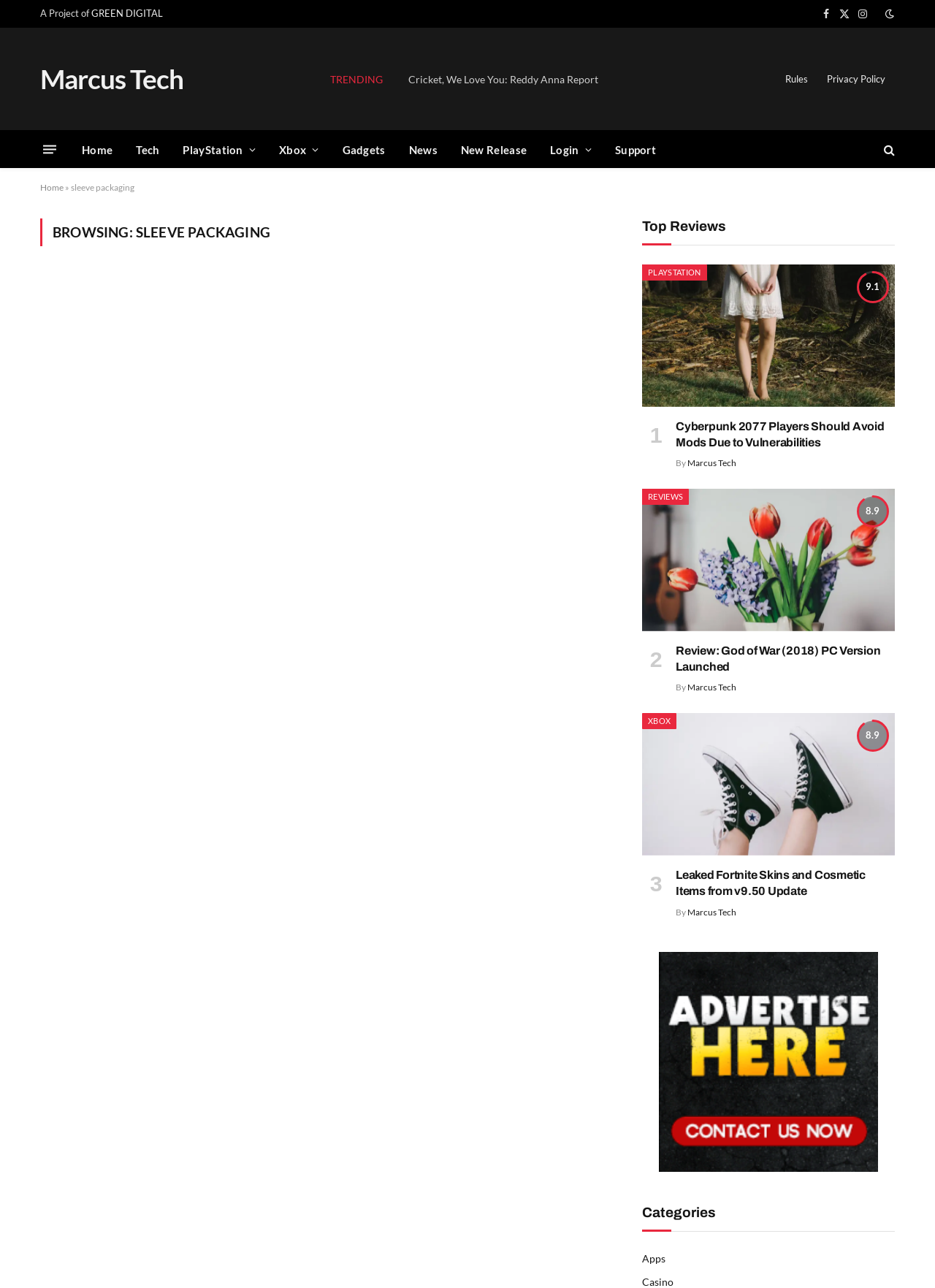Highlight the bounding box coordinates of the region I should click on to meet the following instruction: "Read the article about Cyberpunk 2077".

[0.687, 0.205, 0.957, 0.316]